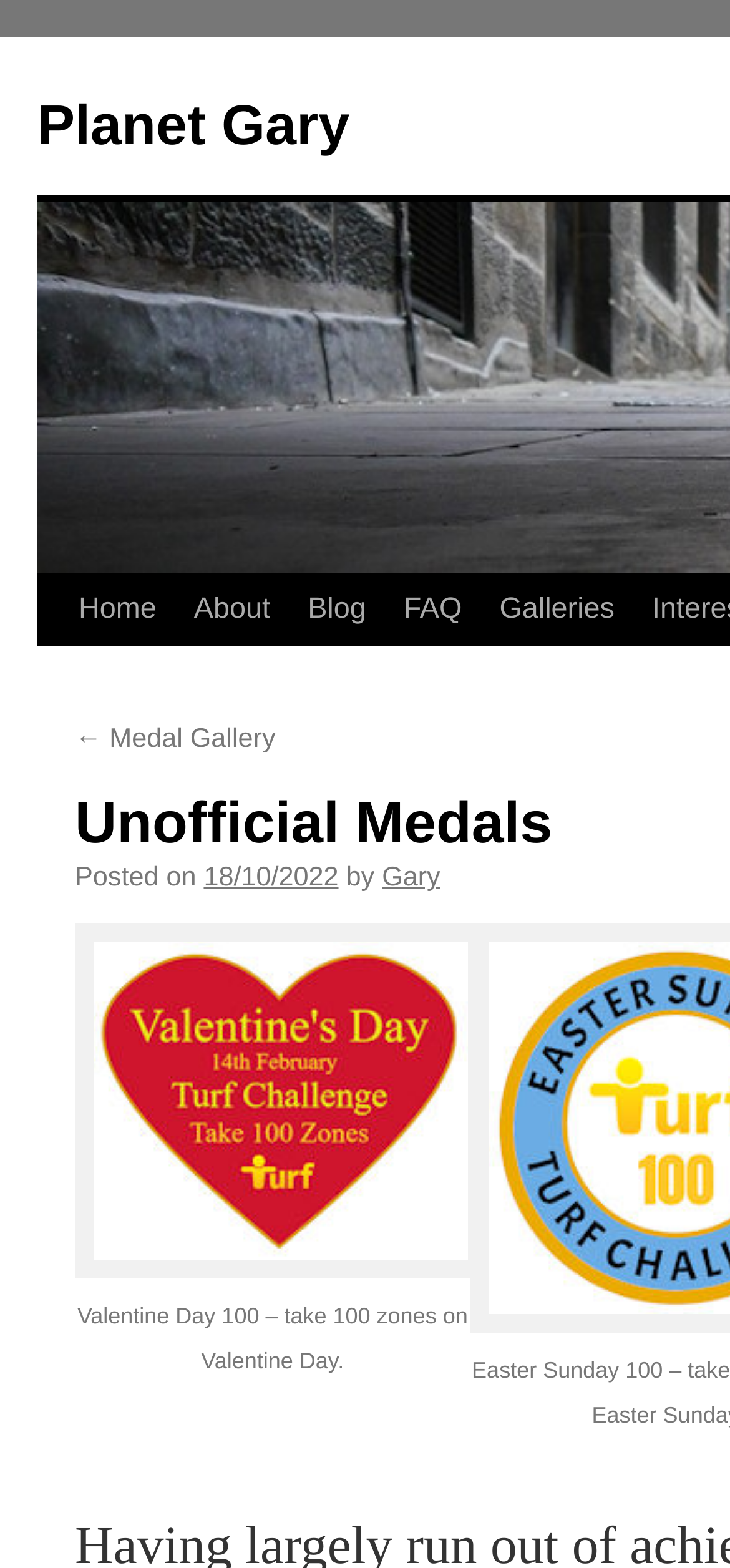Locate the bounding box coordinates of the element's region that should be clicked to carry out the following instruction: "view Gary's profile". The coordinates need to be four float numbers between 0 and 1, i.e., [left, top, right, bottom].

[0.523, 0.551, 0.603, 0.57]